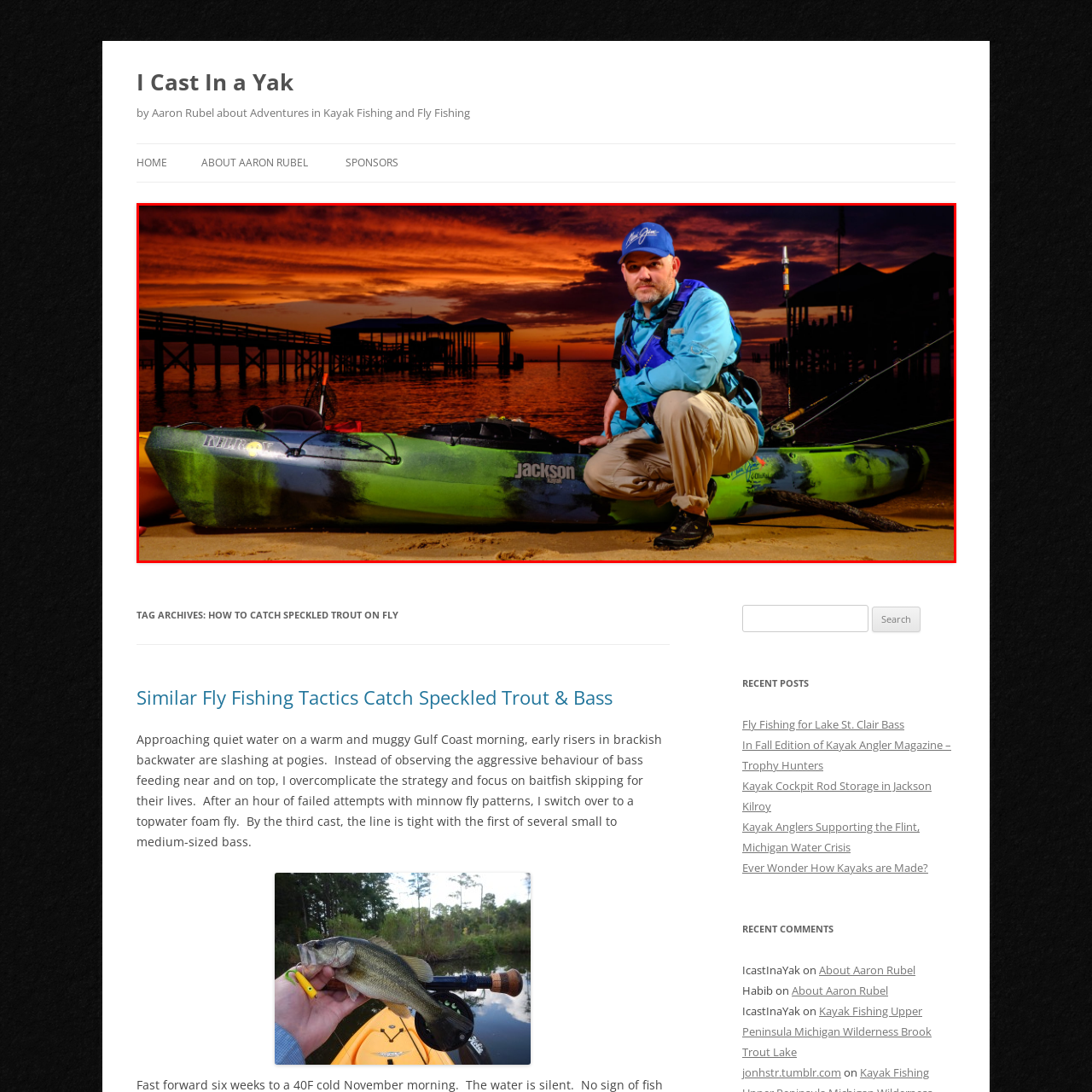Compose a thorough description of the image encased in the red perimeter.

In this striking image, a man kneels beside a vibrant green kayak, set against a stunning sunset that bathes the sky in hues of orange and purple. The kayak is anchored in shallow waters, with a sandy beach in the foreground, enhancing the tranquil yet adventurous atmosphere of the scene. The individual is dressed in a light blue long-sleeve shirt and beige pants, accessorized with a blue cap, adding to his fishing attire. His expression conveys a mixture of focus and enthusiasm, perfectly capturing the spirit of kayak fishing on a beautiful evening. In the background, a wooden pier stretches into the water, framed by silhouettes of boats and structures, further emphasizing the serene yet active lifestyle of kayak fishing enthusiasts. The overall composition evokes a sense of adventure and connection to nature, ideal for a blog focused on fishing and outdoor experiences.